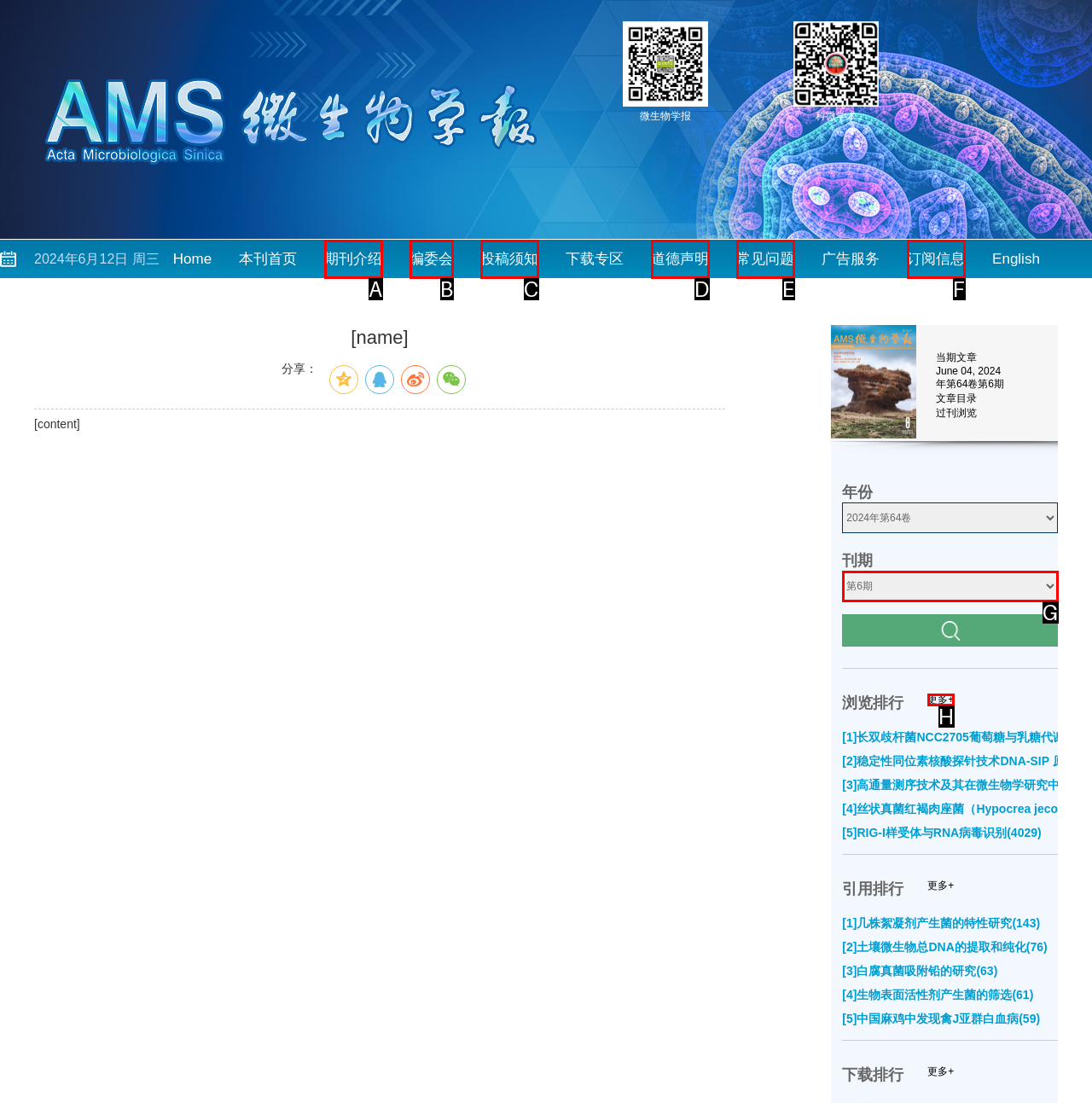Given the element description: 投稿须知, choose the HTML element that aligns with it. Indicate your choice with the corresponding letter.

C